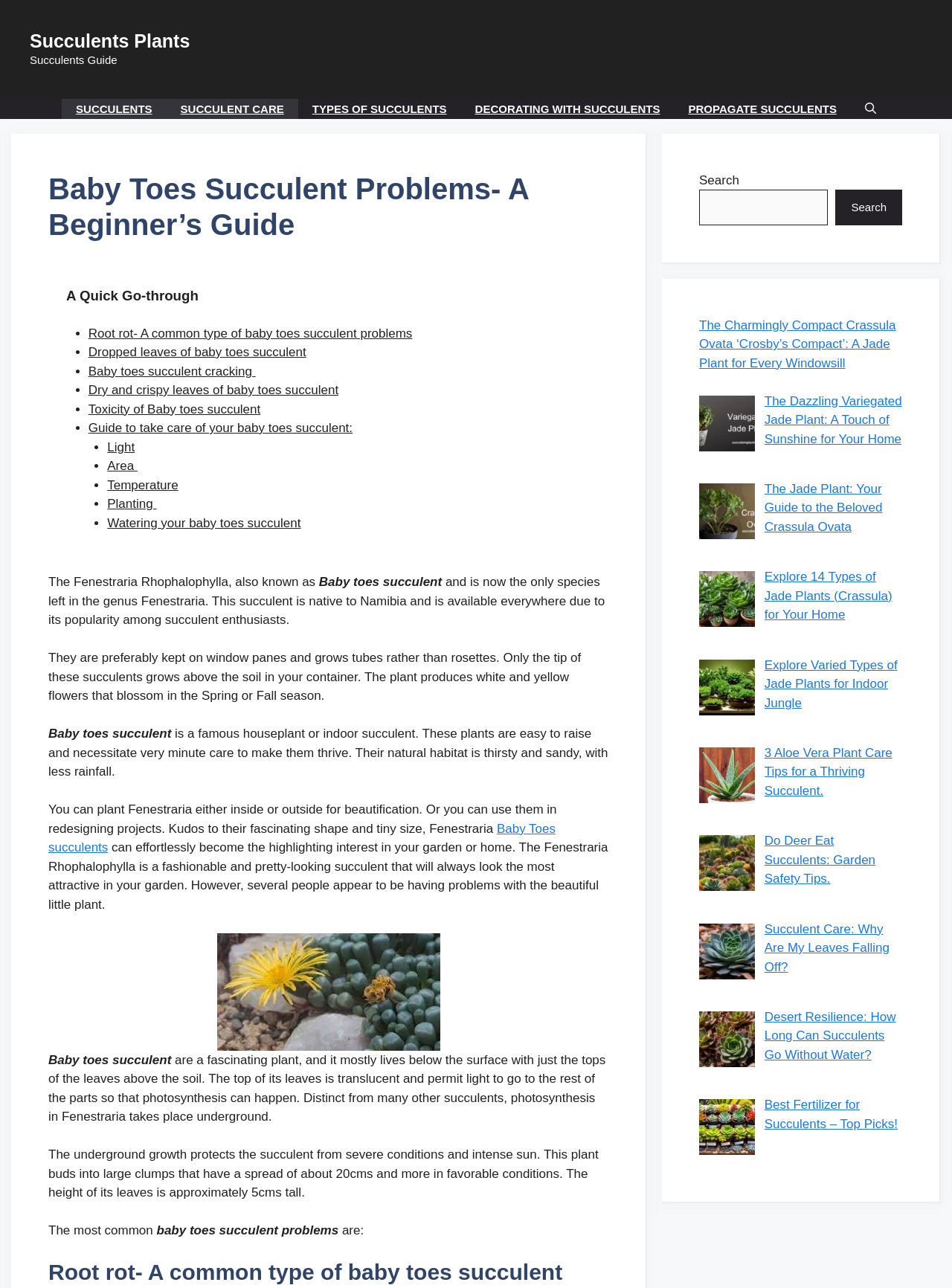Given the element description, predict the bounding box coordinates in the format (top-left x, top-left y, bottom-right x, bottom-right y). Make sure all values are between 0 and 1. Here is the element description: Succulents

[0.065, 0.077, 0.175, 0.092]